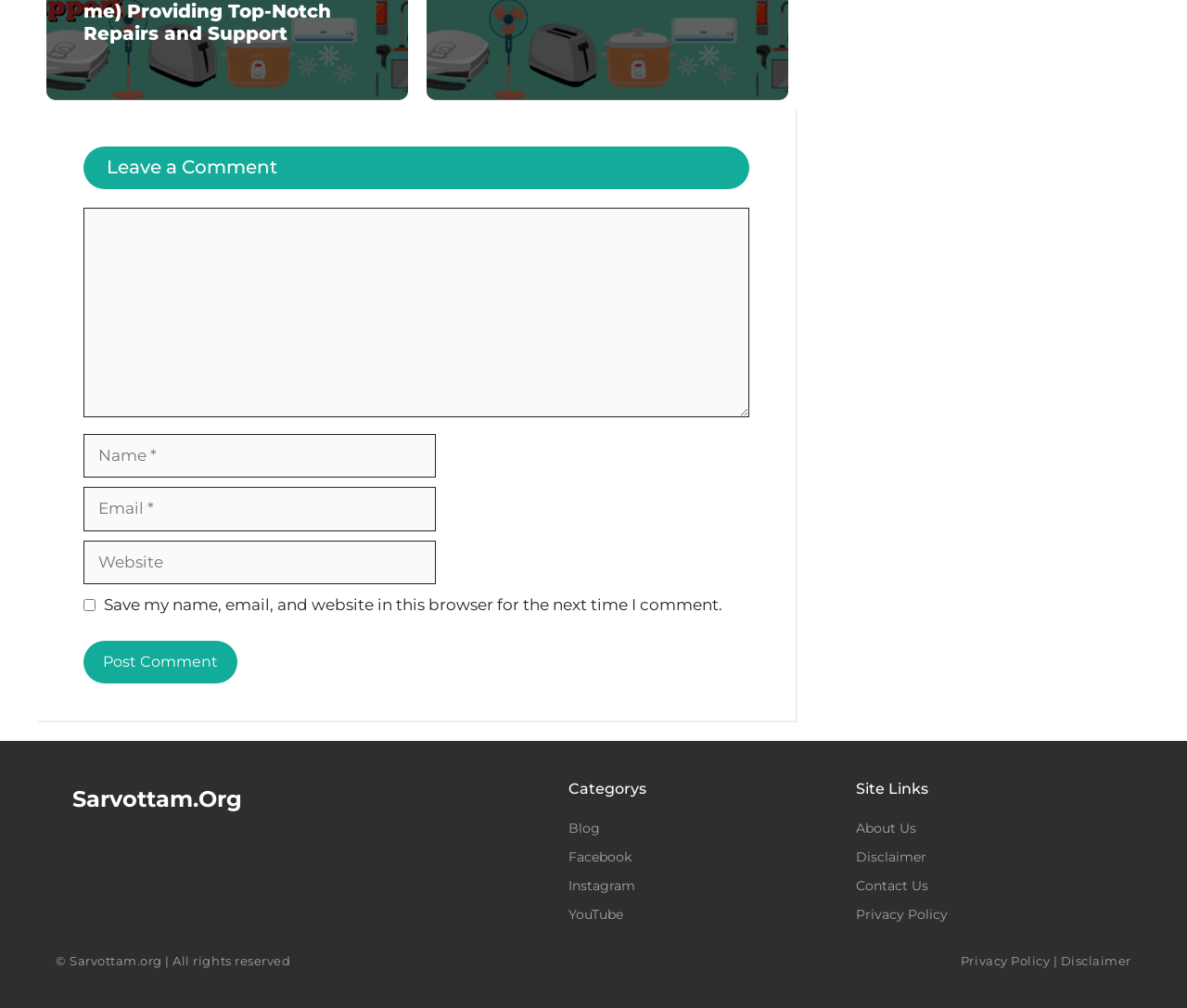How many links are available under 'Categorys'?
Using the image as a reference, answer the question in detail.

The 'Categorys' section contains four links: 'Blog', 'Facebook', 'Instagram', and 'YouTube'.